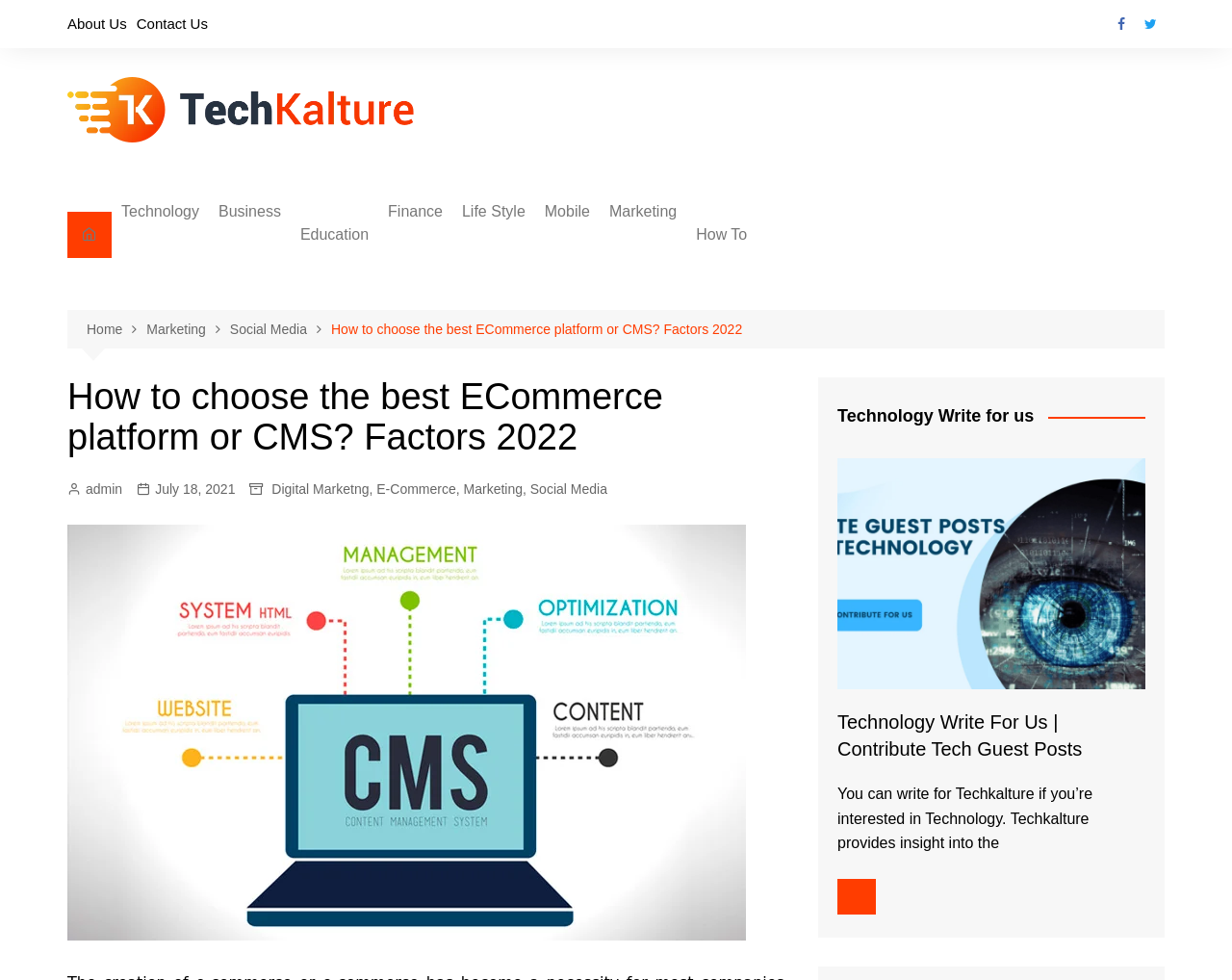Determine the coordinates of the bounding box for the clickable area needed to execute this instruction: "Click on How to choose the best ECommerce platform or CMS? Factors 2022".

[0.269, 0.325, 0.602, 0.347]